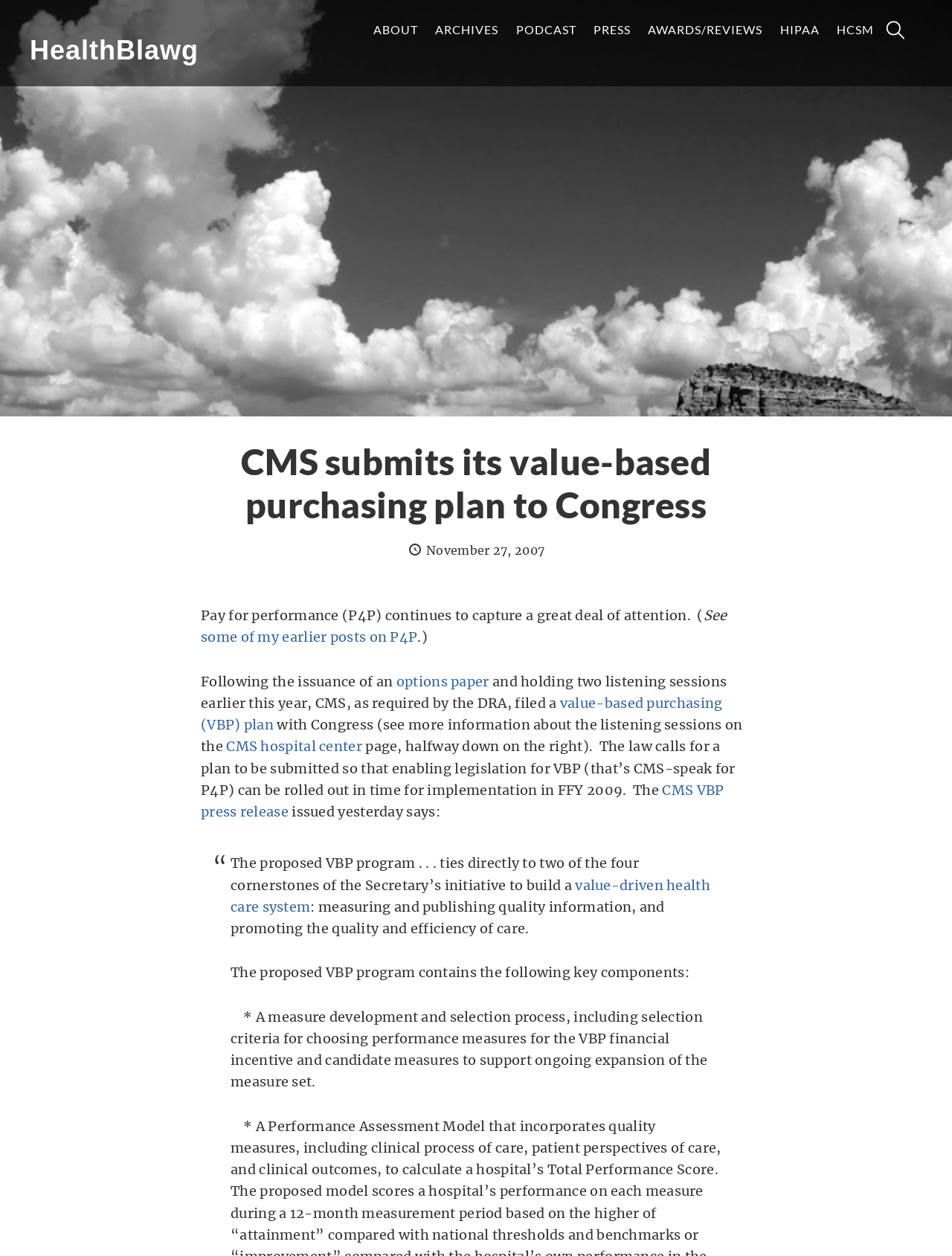Specify the bounding box coordinates (top-left x, top-left y, bottom-right x, bottom-right y) of the UI element in the screenshot that matches this description: X

None